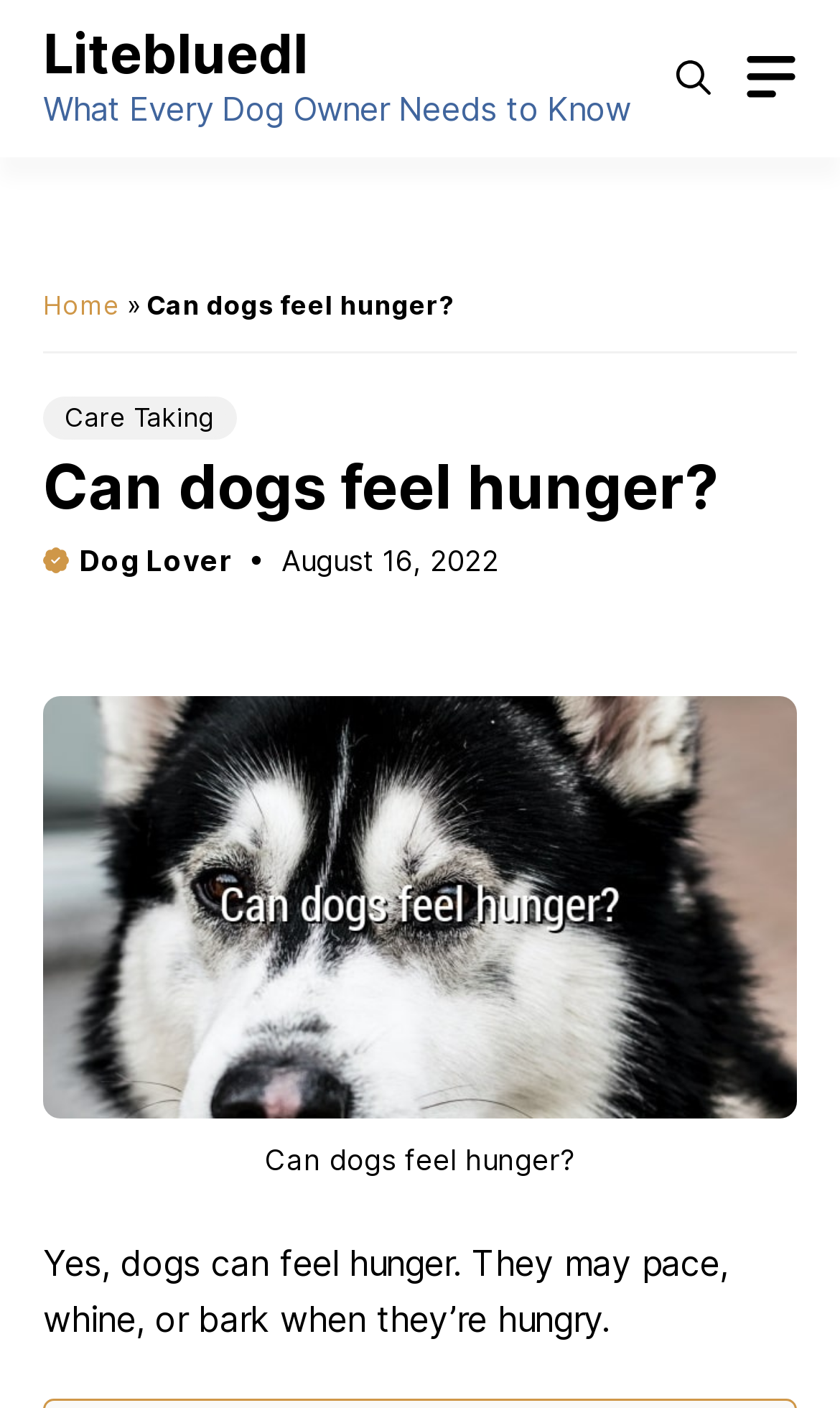What is the topic of this article?
Could you give a comprehensive explanation in response to this question?

Based on the webpage content, the topic of this article is about dogs feeling hunger, as indicated by the heading 'Can dogs feel hunger?' and the text 'Yes, dogs can feel hunger. They may pace, whine, or bark when they’re hungry.'